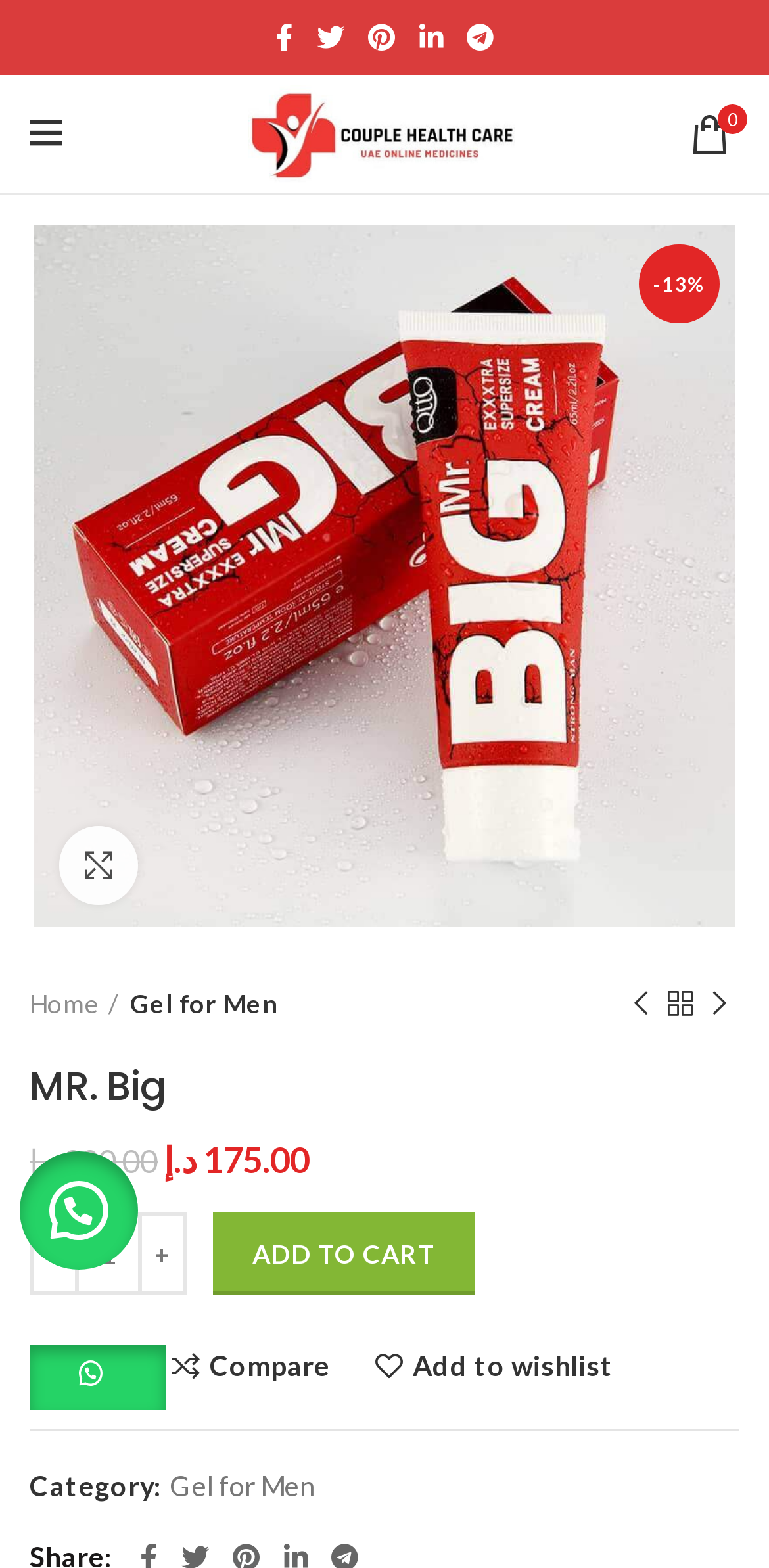Locate the bounding box coordinates of the area that needs to be clicked to fulfill the following instruction: "Click the Add to wishlist button". The coordinates should be in the format of four float numbers between 0 and 1, namely [left, top, right, bottom].

[0.488, 0.863, 0.798, 0.88]